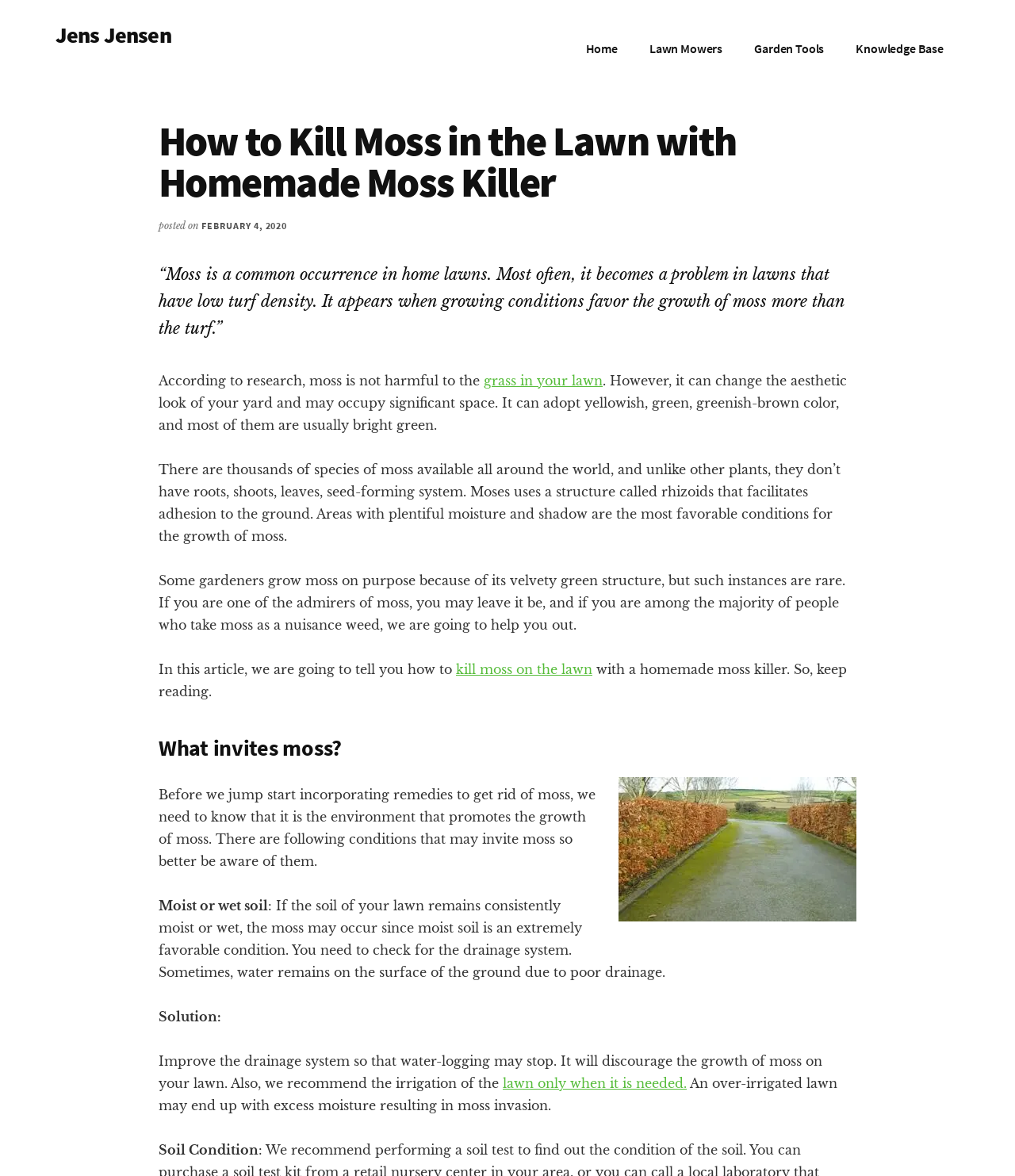Please provide a comprehensive response to the question based on the details in the image: Why does moss grow in lawns?

One of the reasons moss grows in lawns is due to moist or wet soil, as mentioned in the text 'Moist or wet soil: If the soil of your lawn remains consistently moist or wet, the moss may occur since moist soil is an extremely favorable condition.' with bounding box coordinates [0.156, 0.764, 0.655, 0.834], which explains the conditions that promote moss growth.